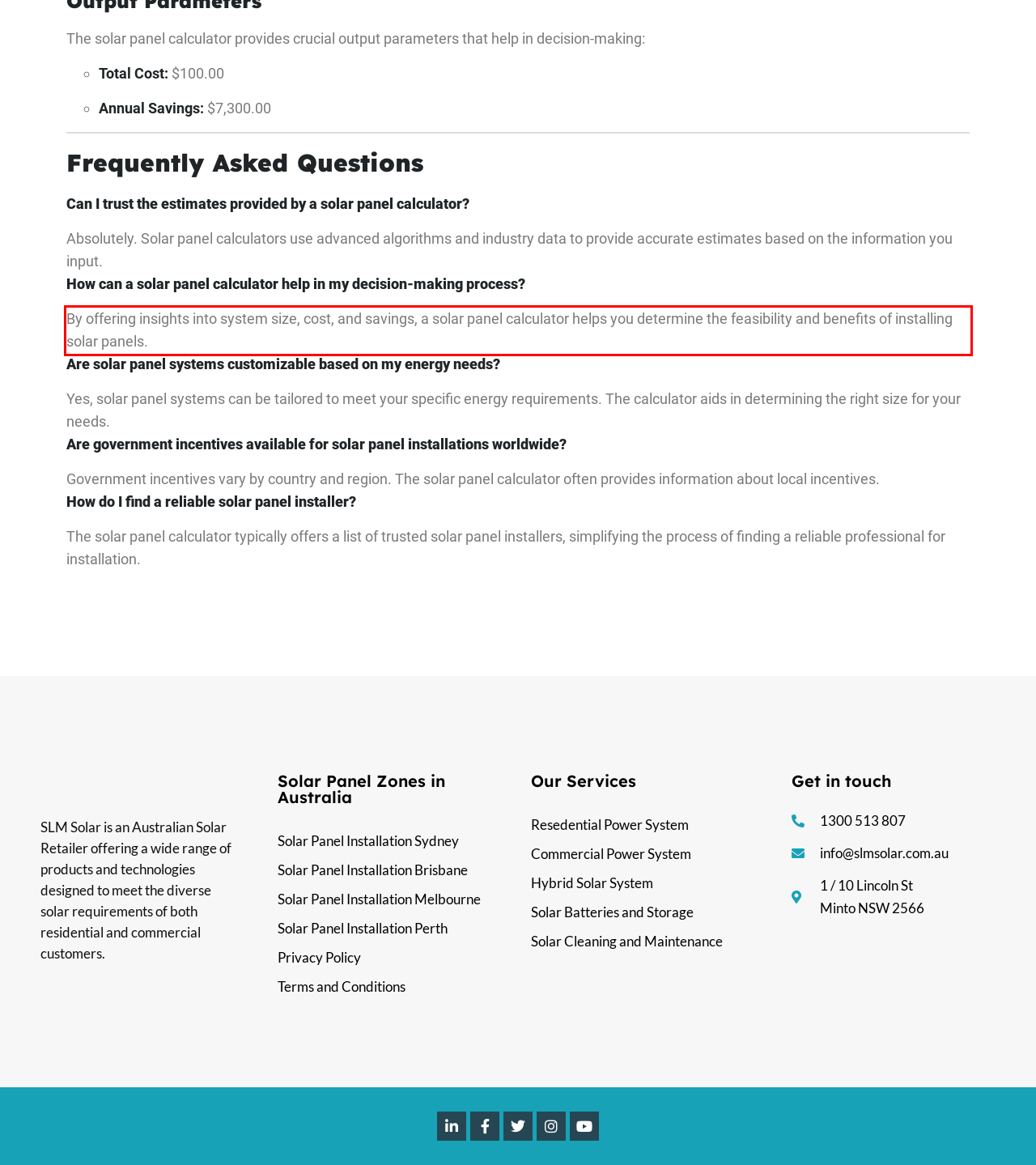Analyze the screenshot of the webpage and extract the text from the UI element that is inside the red bounding box.

By offering insights into system size, cost, and savings, a solar panel calculator helps you determine the feasibility and benefits of installing solar panels.